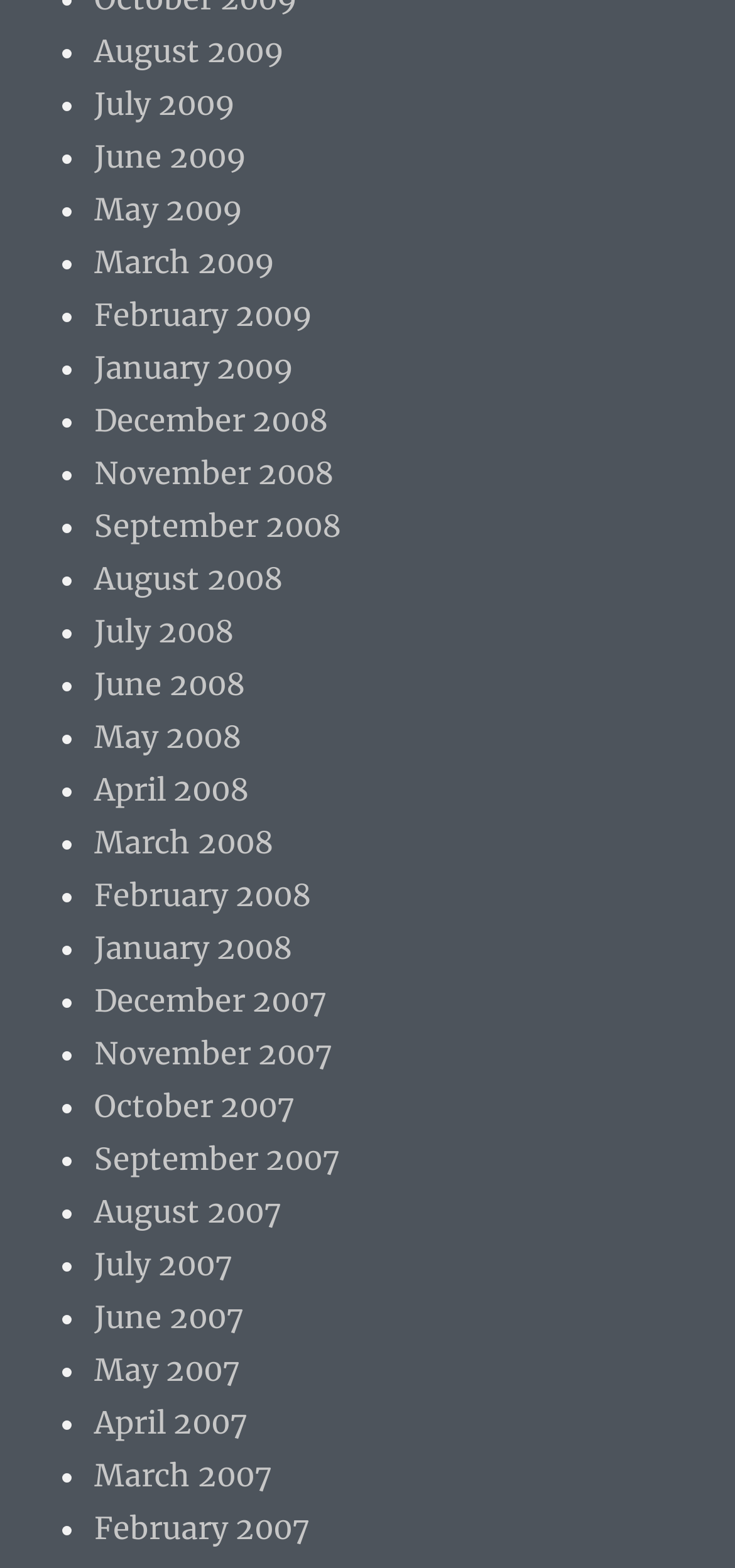Respond to the question below with a single word or phrase: What is the latest month listed?

August 2009